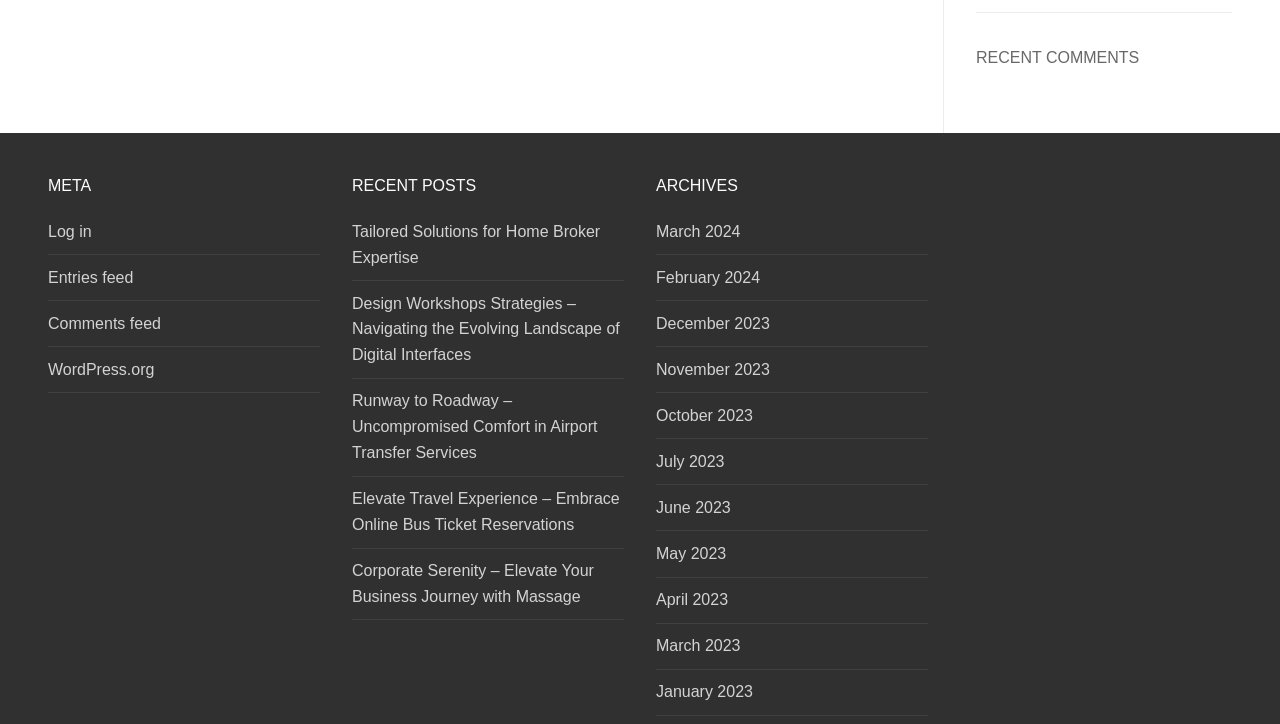Using the description "WordPress.org", predict the bounding box of the relevant HTML element.

[0.038, 0.493, 0.25, 0.543]